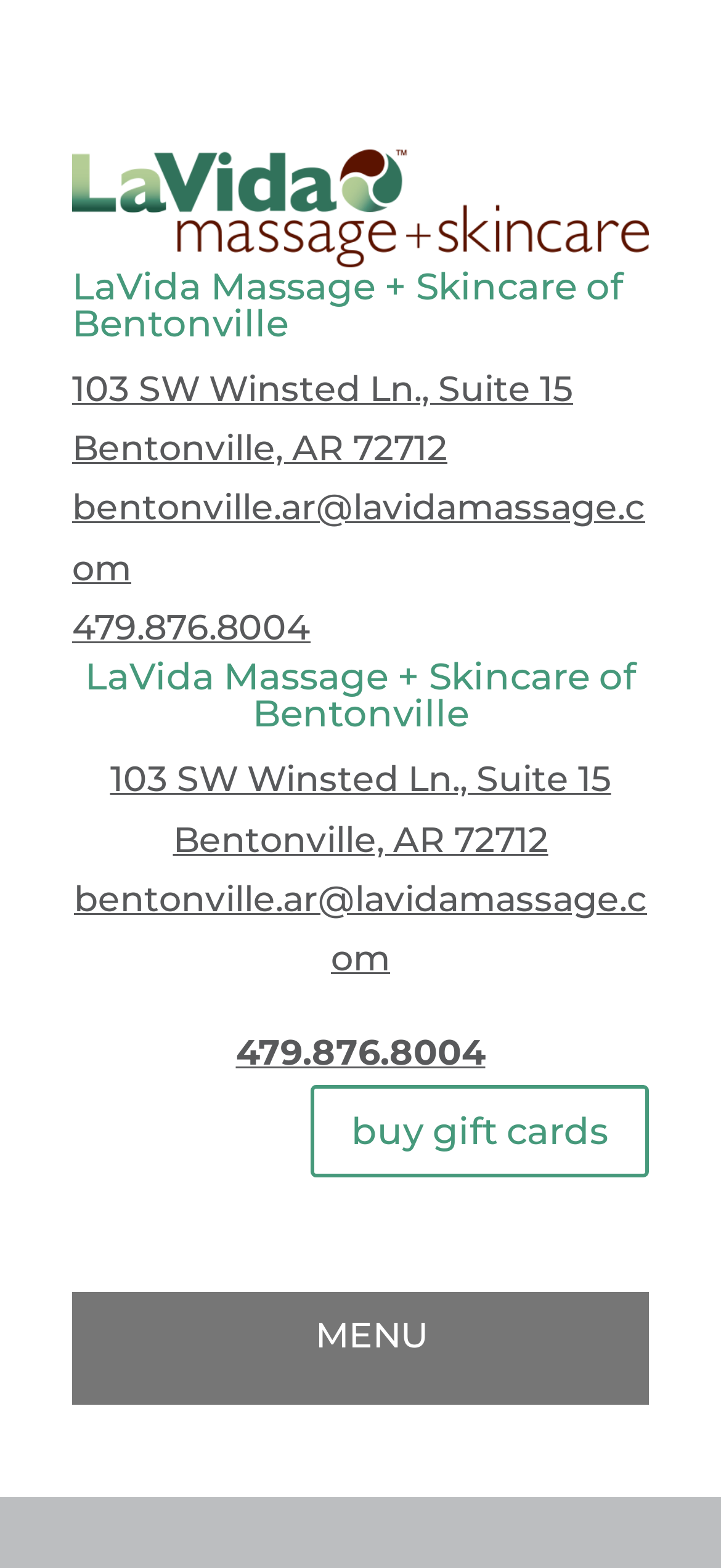What is the address of LaVida Massage + Skincare of Bentonville?
Based on the screenshot, provide your answer in one word or phrase.

103 SW Winsted Ln., Suite 15 Bentonville, AR 72712